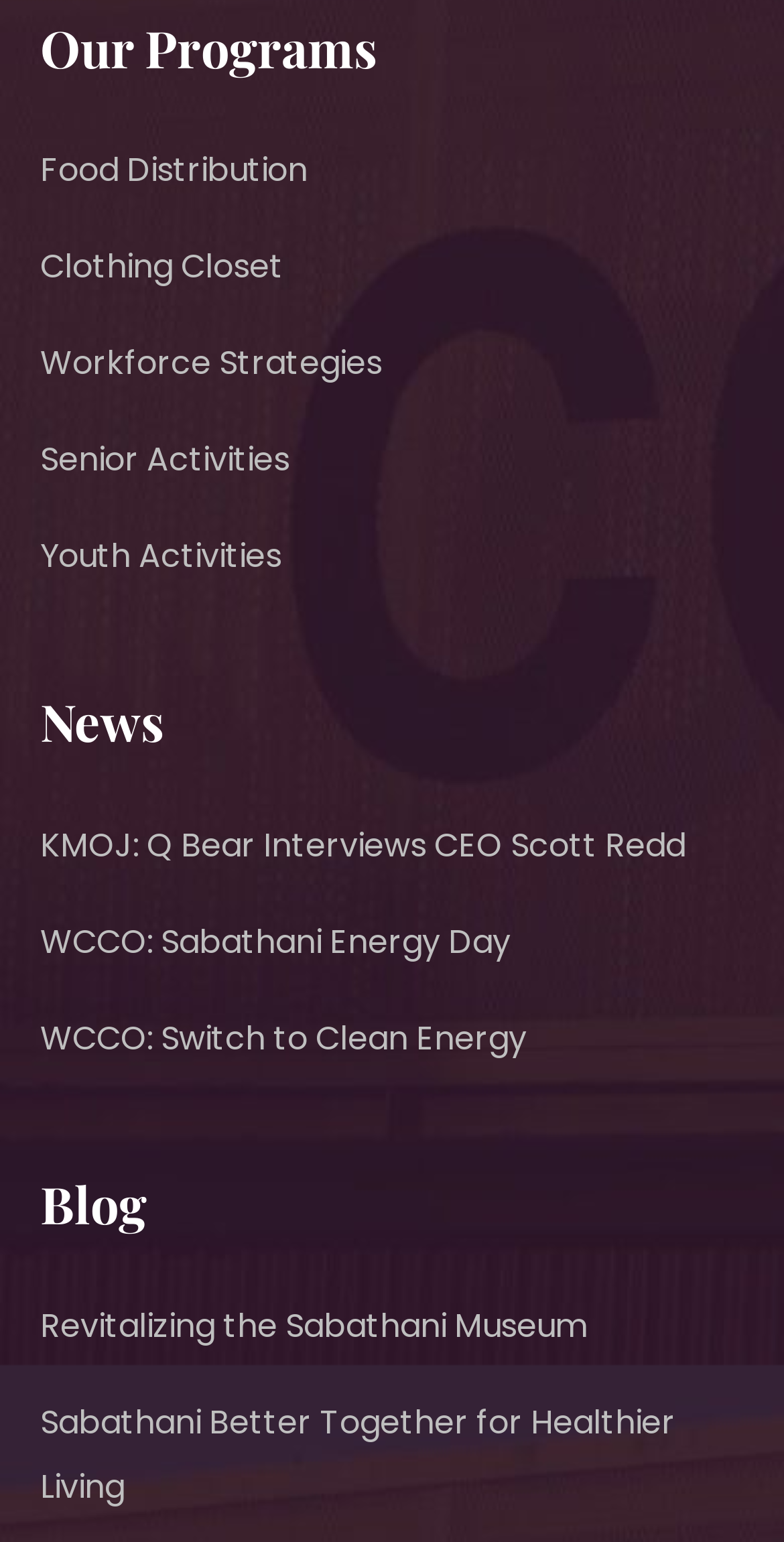Locate the bounding box coordinates of the clickable area to execute the instruction: "Check out KMOJ: Q Bear Interviews CEO Scott Redd". Provide the coordinates as four float numbers between 0 and 1, represented as [left, top, right, bottom].

[0.051, 0.533, 0.874, 0.563]